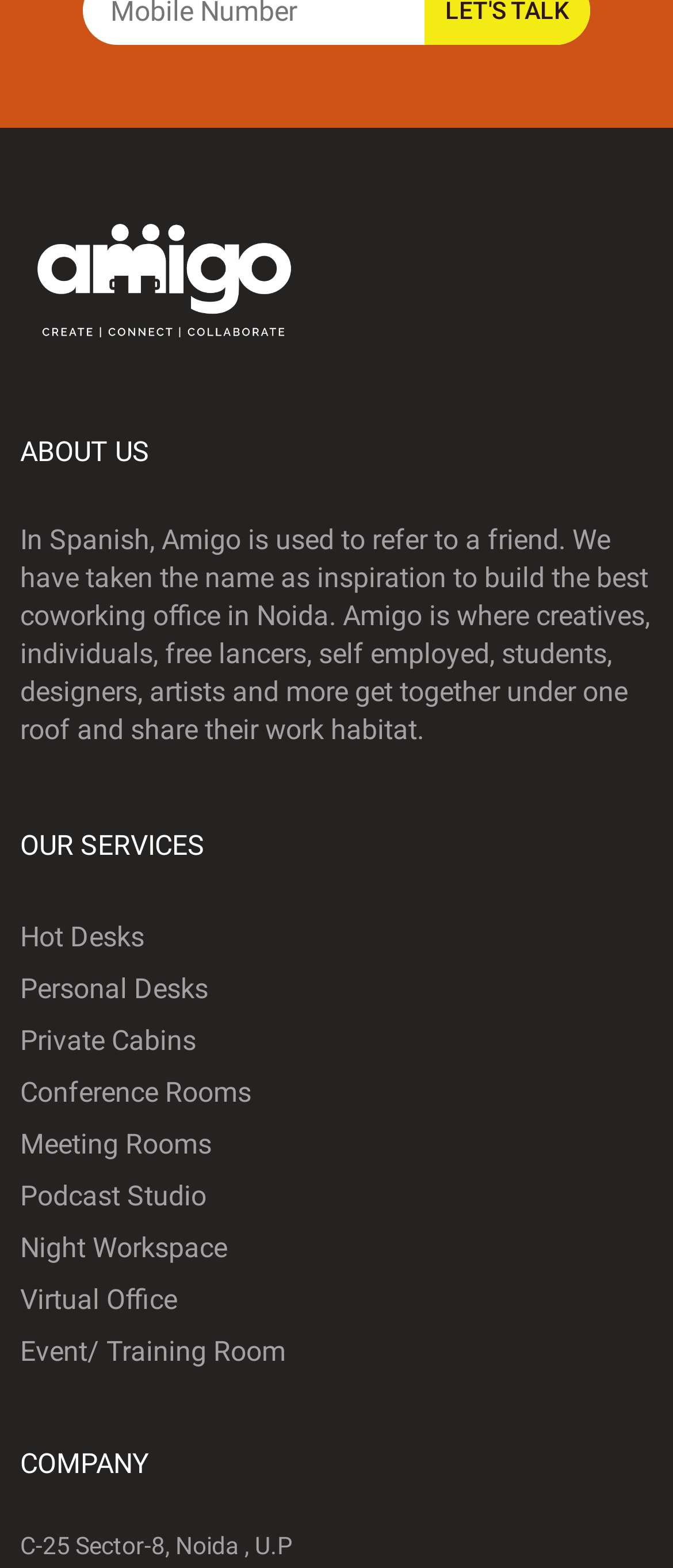Please predict the bounding box coordinates of the element's region where a click is necessary to complete the following instruction: "click the logo". The coordinates should be represented by four float numbers between 0 and 1, i.e., [left, top, right, bottom].

[0.03, 0.135, 0.451, 0.227]